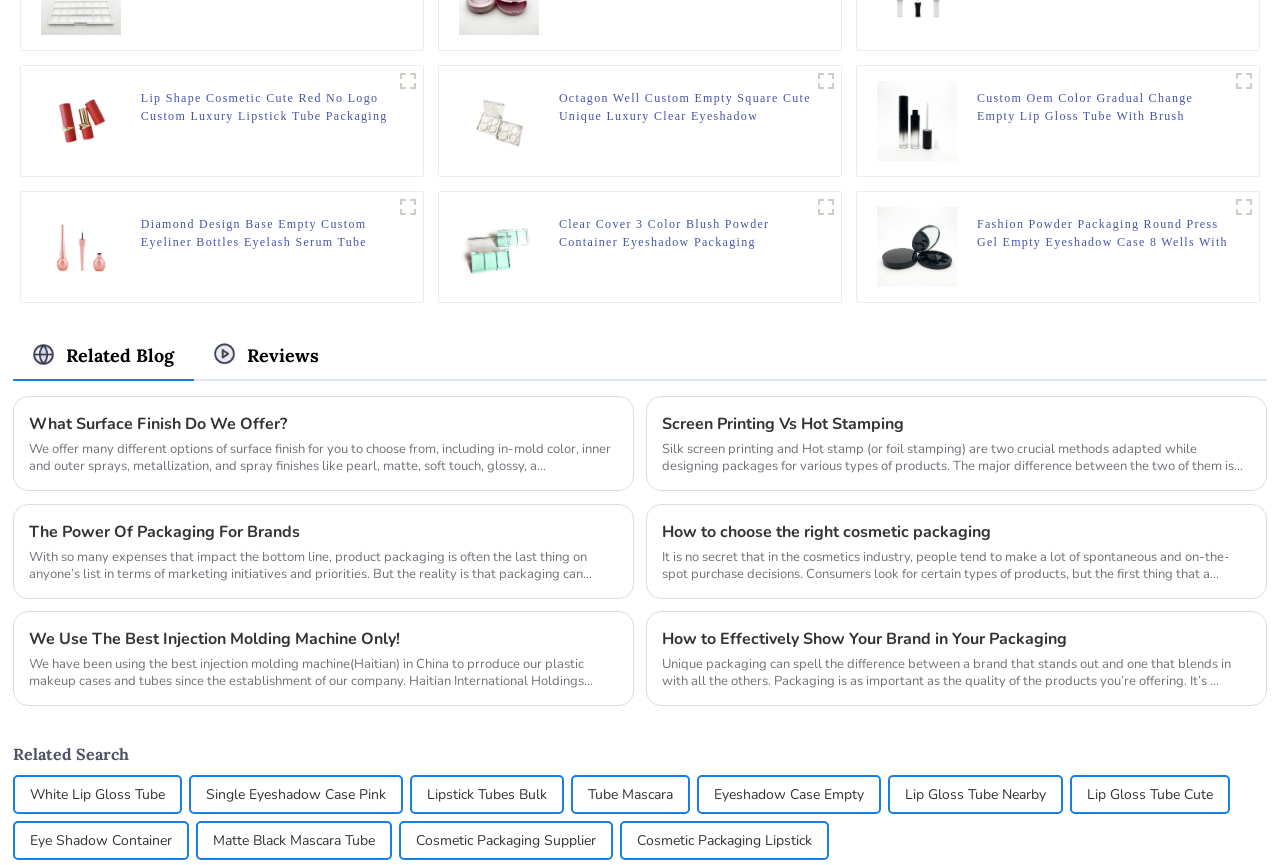Provide the bounding box coordinates of the area you need to click to execute the following instruction: "Read the article 'What Surface Finish Do We Offer?'".

[0.022, 0.476, 0.483, 0.504]